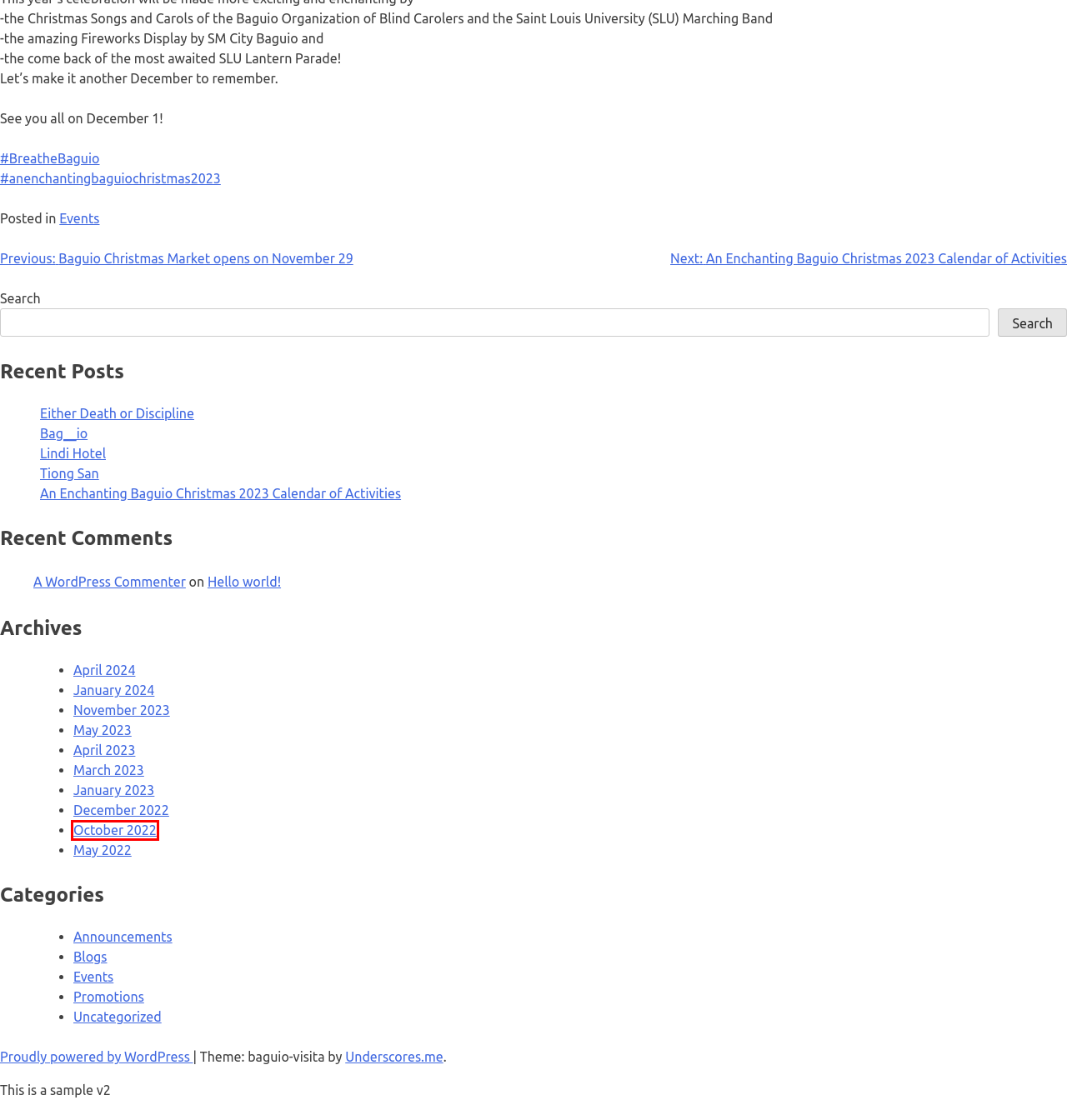Examine the screenshot of the webpage, noting the red bounding box around a UI element. Pick the webpage description that best matches the new page after the element in the red bounding box is clicked. Here are the candidates:
A. January 2024 – Visita BLOG
B. An Enchanting Baguio Christmas 2023 Calendar of Activities – Visita BLOG
C. Promotions – Visita BLOG
D. April 2024 – Visita BLOG
E. Announcements – Visita BLOG
F. Either Death or Discipline – Visita BLOG
G. October 2022 – Visita BLOG
H. Hello world! – Visita BLOG

G